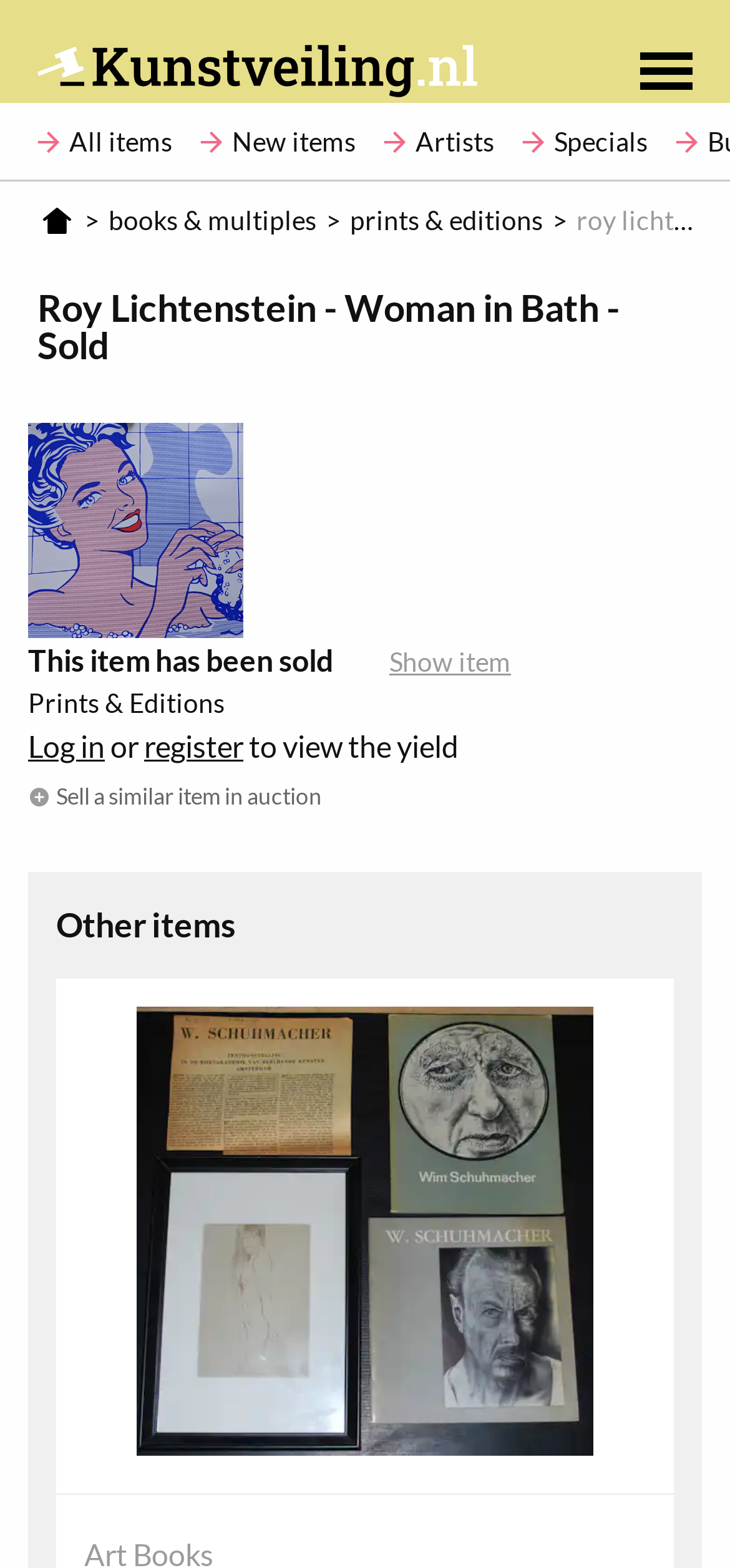What can I do if I want to sell a similar item?
Using the image as a reference, deliver a detailed and thorough answer to the question.

If I want to sell a similar item, I can click on the link 'Sell a similar item in auction' which is provided on the webpage, this will allow me to sell a similar item through the auction process.